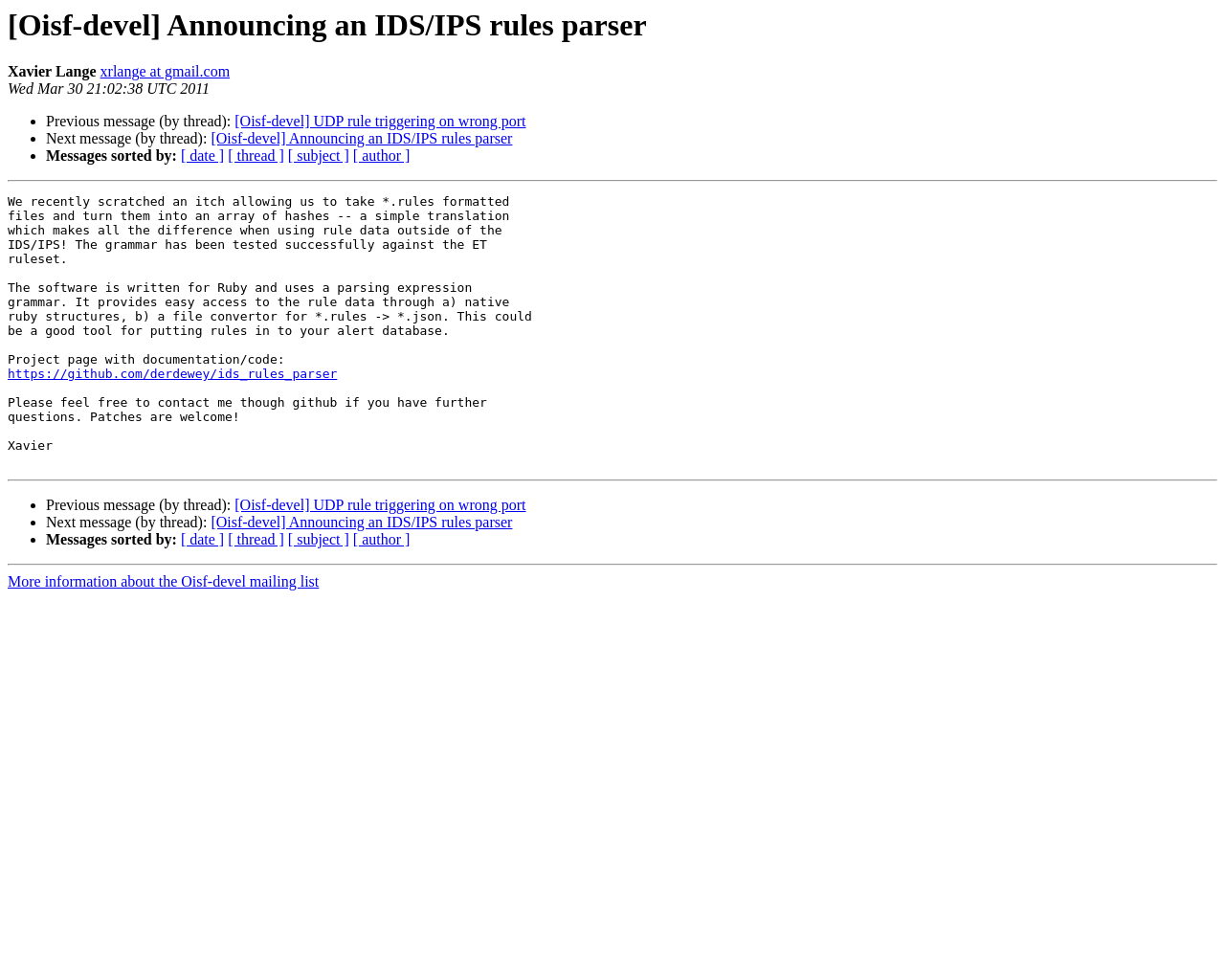What is the format of the output file that can be converted from *.rules files?
Using the image, elaborate on the answer with as much detail as possible.

The format of the output file that can be converted from *.rules files is *.json, which is mentioned in the static text on the webpage as a file converter for *.rules -> *.json.